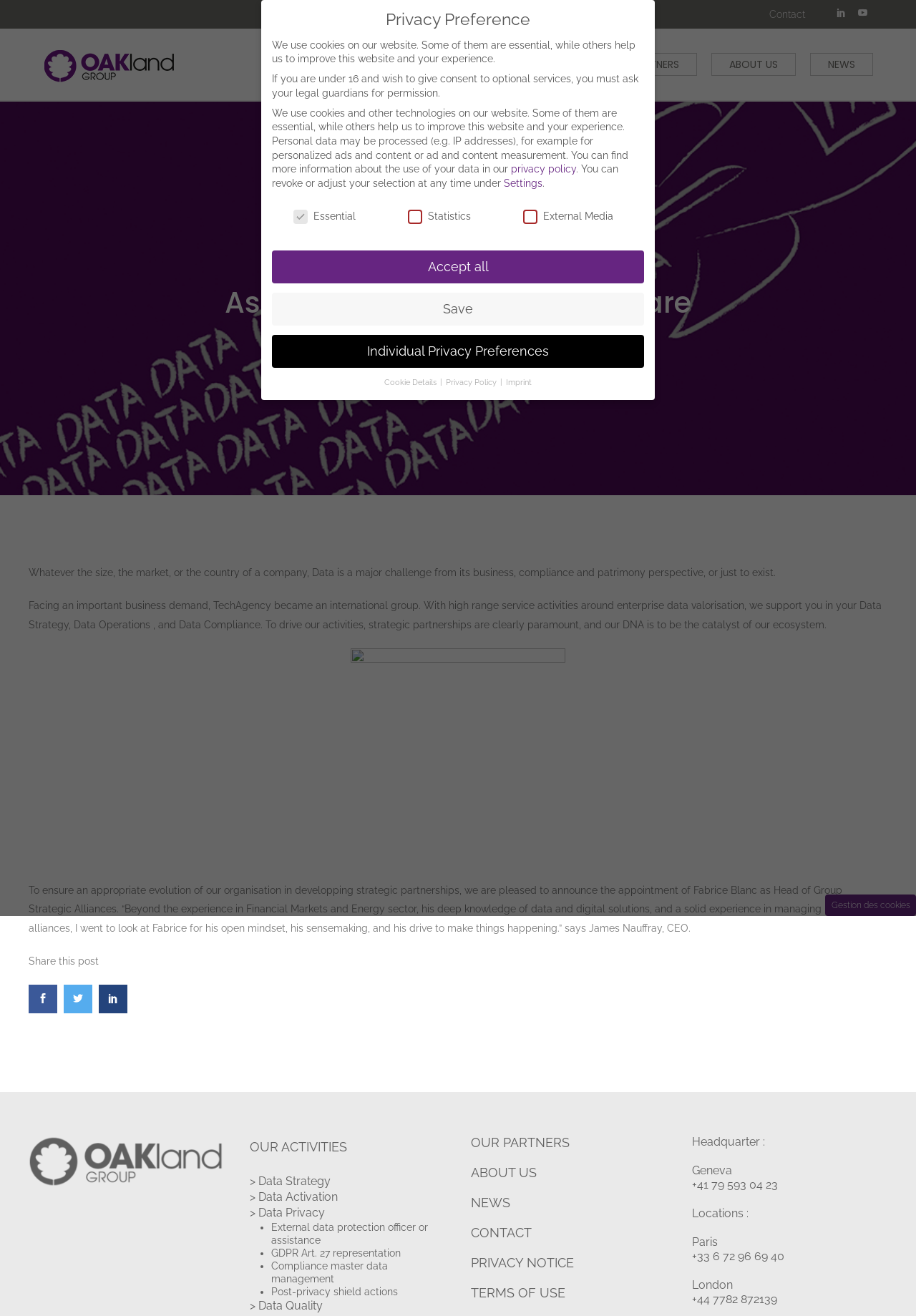Please identify the bounding box coordinates for the region that you need to click to follow this instruction: "Share this post".

[0.031, 0.726, 0.108, 0.735]